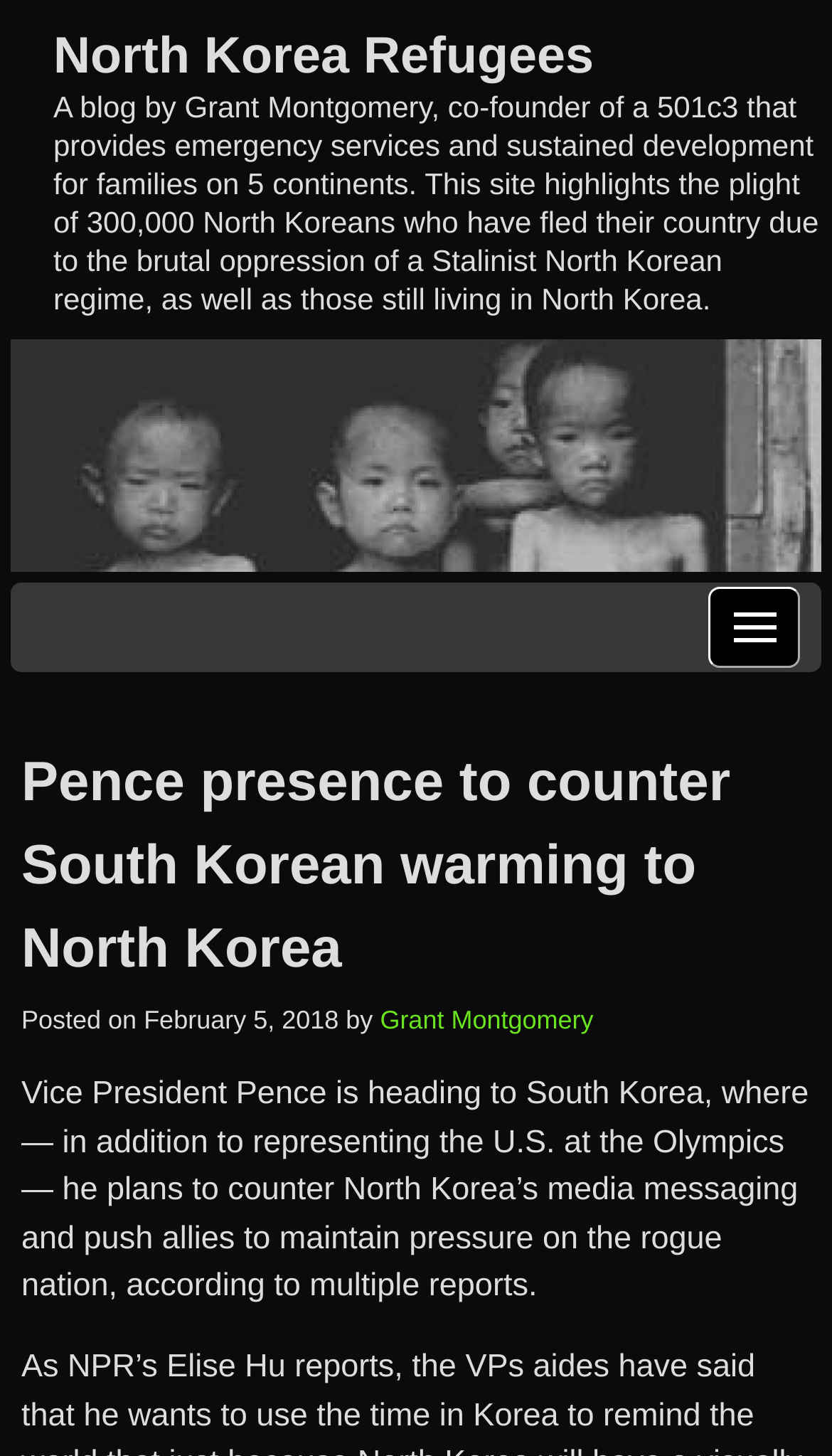What is the type of organization co-founded by Grant Montgomery?
Based on the image, provide your answer in one word or phrase.

501c3